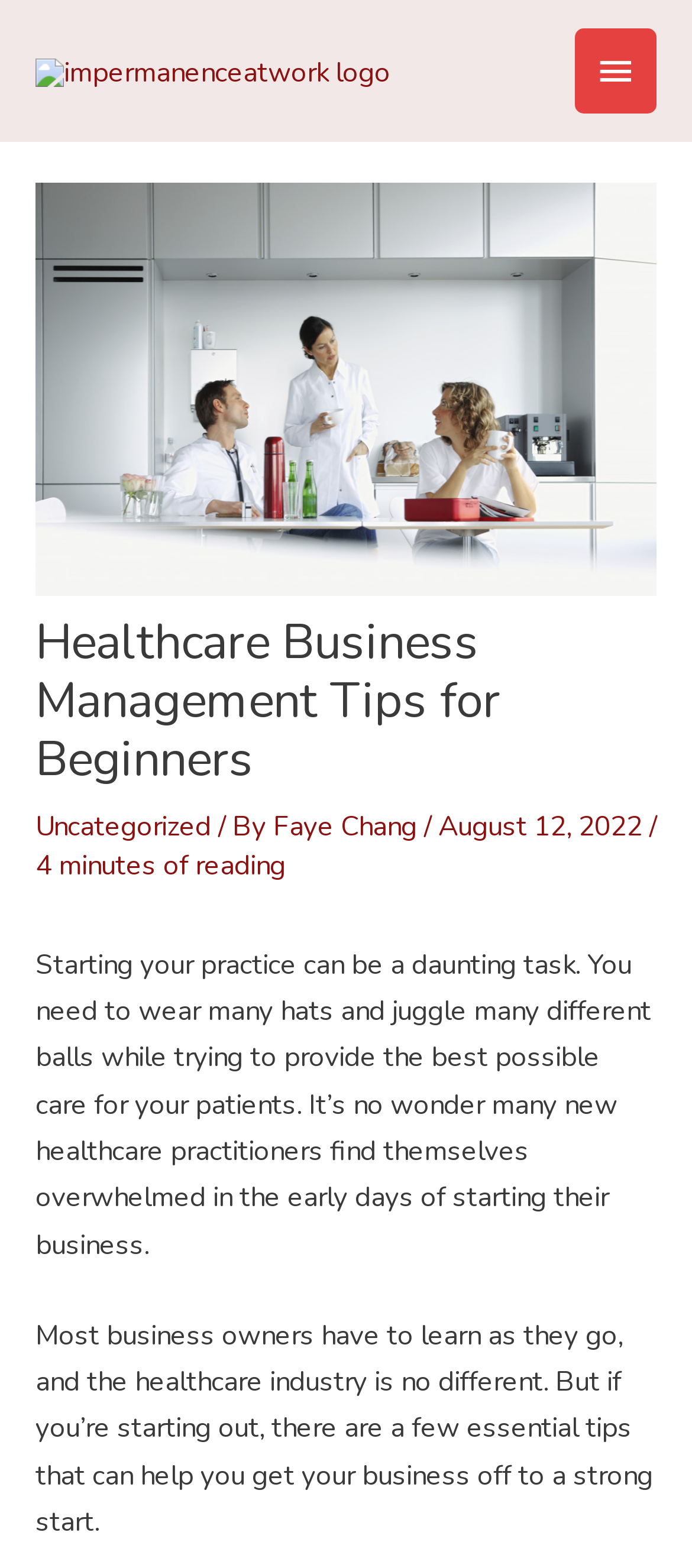Given the description: "Uncategorized", determine the bounding box coordinates of the UI element. The coordinates should be formatted as four float numbers between 0 and 1, [left, top, right, bottom].

[0.051, 0.514, 0.305, 0.538]